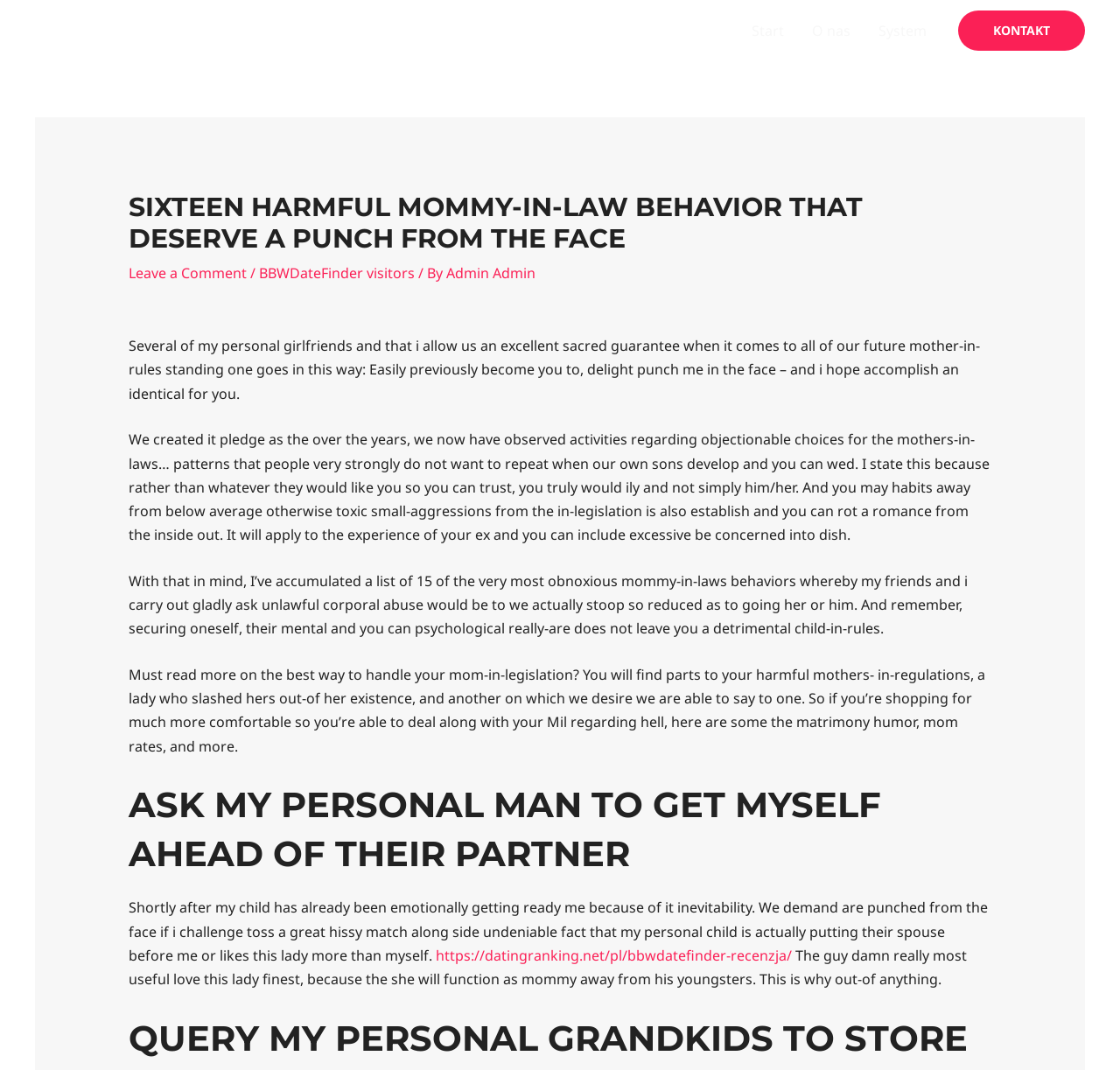Determine the bounding box coordinates of the UI element that matches the following description: "Kontakt". The coordinates should be four float numbers between 0 and 1 in the format [left, top, right, bottom].

[0.855, 0.01, 0.969, 0.047]